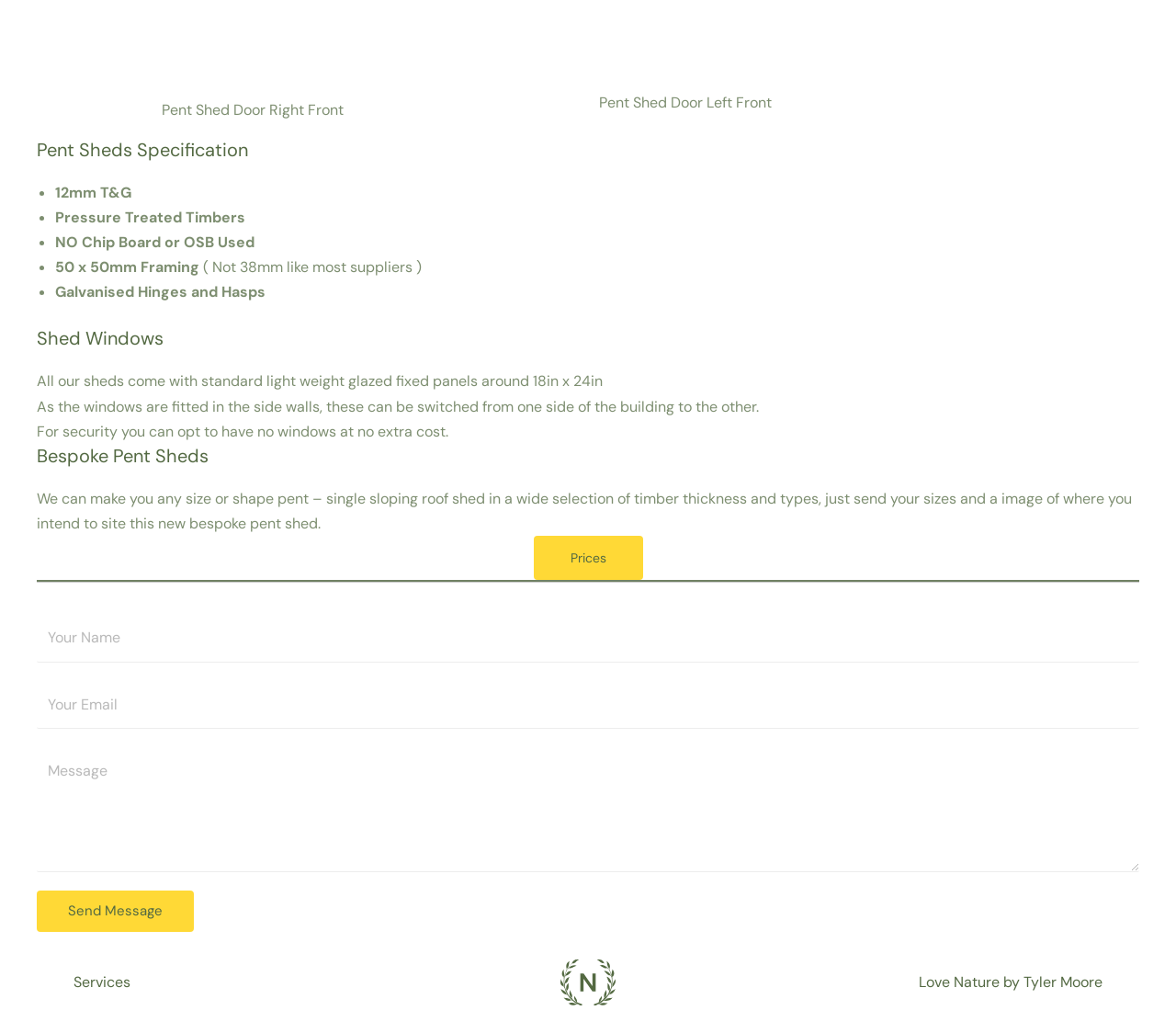Extract the bounding box coordinates of the UI element described by: "Terms of use". The coordinates should include four float numbers ranging from 0 to 1, e.g., [left, top, right, bottom].

None